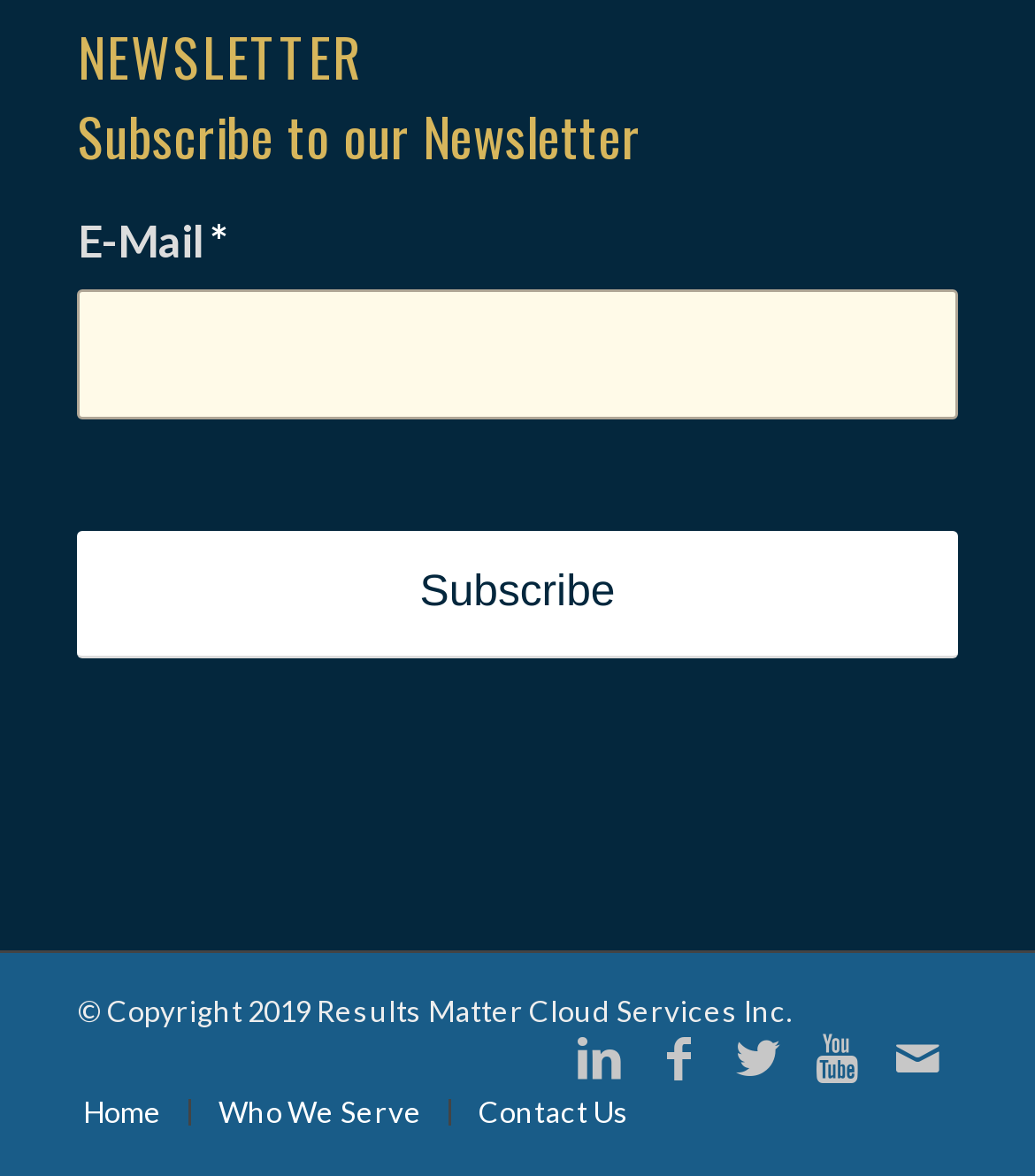Locate the bounding box coordinates of the clickable element to fulfill the following instruction: "Subscribe to the newsletter". Provide the coordinates as four float numbers between 0 and 1 in the format [left, top, right, bottom].

[0.075, 0.451, 0.925, 0.559]